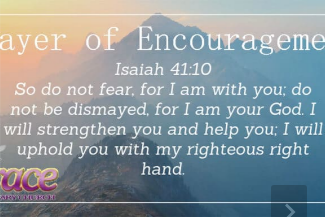Offer a comprehensive description of the image.

The image features a serene mountain landscape, creating a calming backdrop for the text overlay. It promotes a "Prayer of Encouragement," referencing the biblical verse from Isaiah 41:10: "So do not fear, for I am with you; do not be dismayed, for I am your God. I will strengthen you and help you; I will uphold you with my righteous right hand." The text is presented in an elegant, modern font, emphasizing hope and reassurance. Additionally, the logo of Grace Missionary Church is prominently displayed in the bottom left corner, indicating the source of this uplifting message. This image serves as both a spiritual encouragement and a visual reminder of faith amidst challenges.